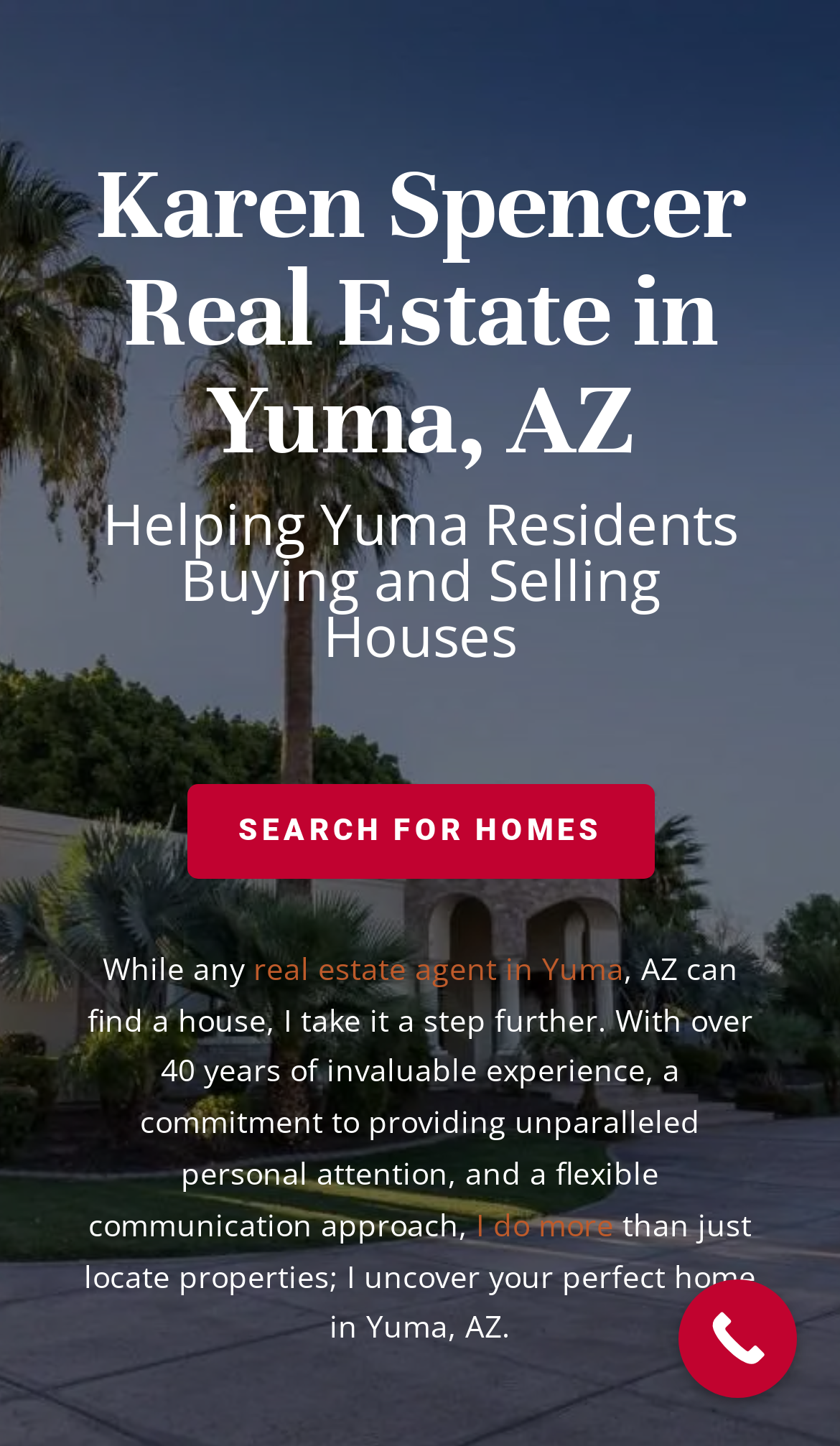Please answer the following question using a single word or phrase: 
How many years of experience does Karen Spencer have?

Over 40 years